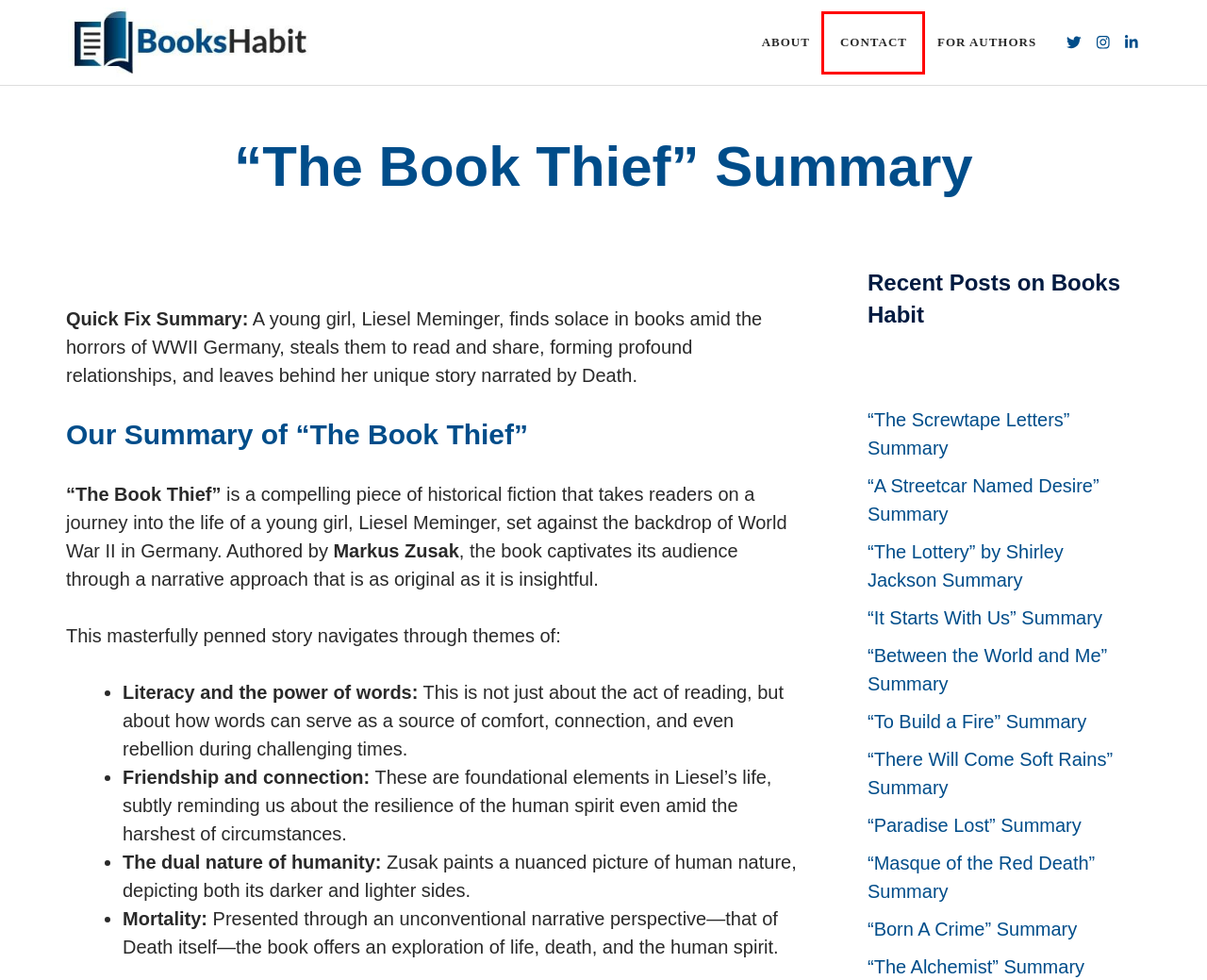View the screenshot of the webpage containing a red bounding box around a UI element. Select the most fitting webpage description for the new page shown after the element in the red bounding box is clicked. Here are the candidates:
A. For Authors - Books Habit
B. "It Starts With Us" Summary - Books Habit
C. "To Build a Fire" Summary - Books Habit
D. About Books Habit - Books Habit
E. Contact - Books Habit
F. "There Will Come Soft Rains" Summary - Books Habit
G. "The Screwtape Letters" Summary - Books Habit
H. "A Streetcar Named Desire" Summary - Books Habit

E